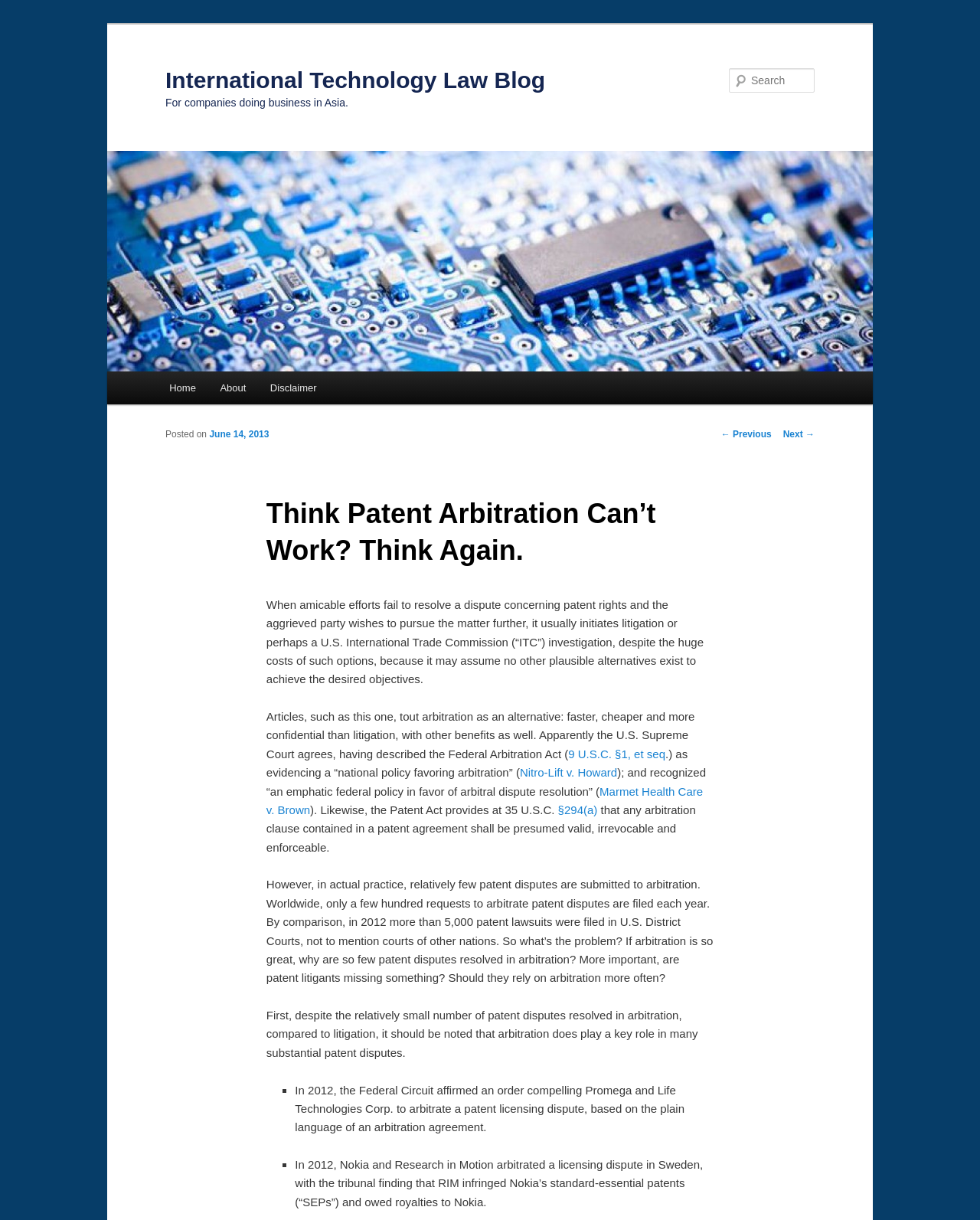What is the date of the current post?
Give a single word or phrase as your answer by examining the image.

June 14, 2013